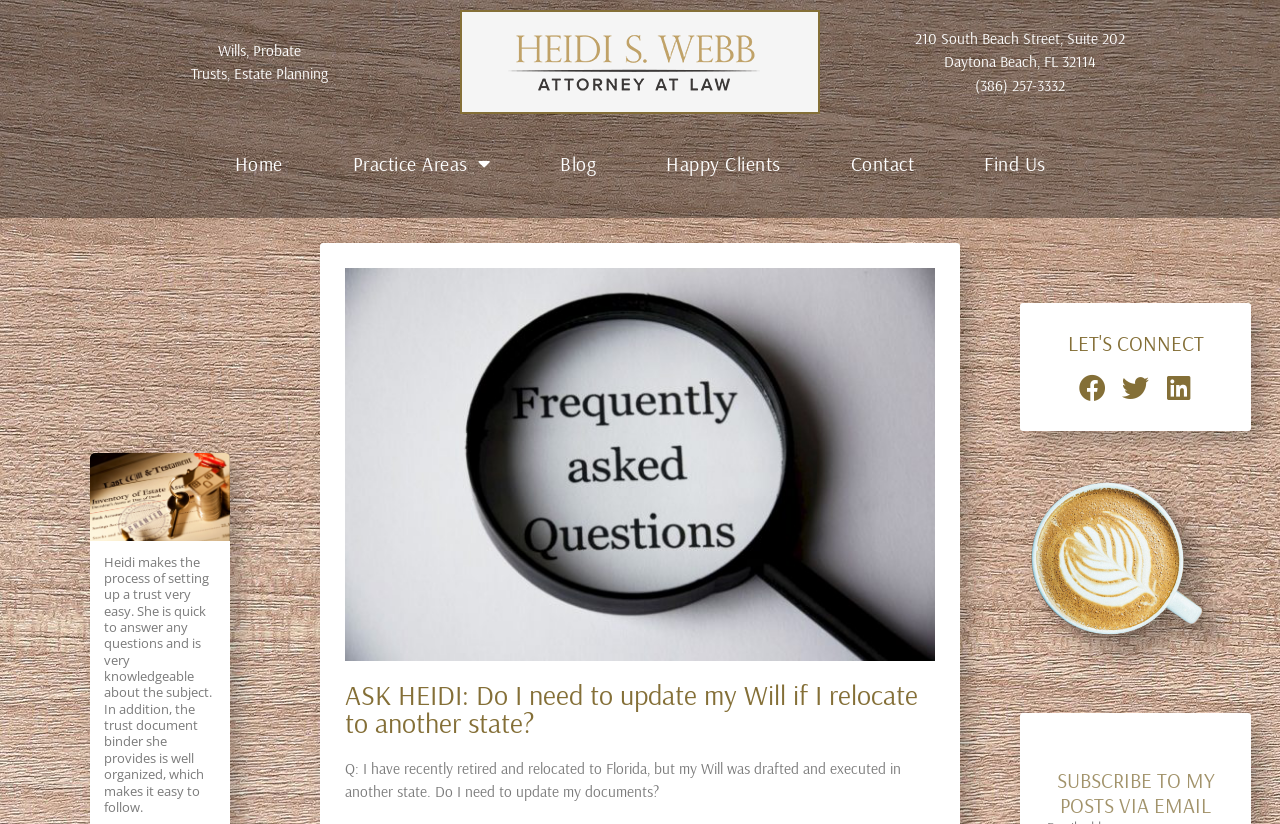Determine the bounding box coordinates of the region that needs to be clicked to achieve the task: "Click the 'Practice Areas' link".

[0.26, 0.171, 0.398, 0.227]